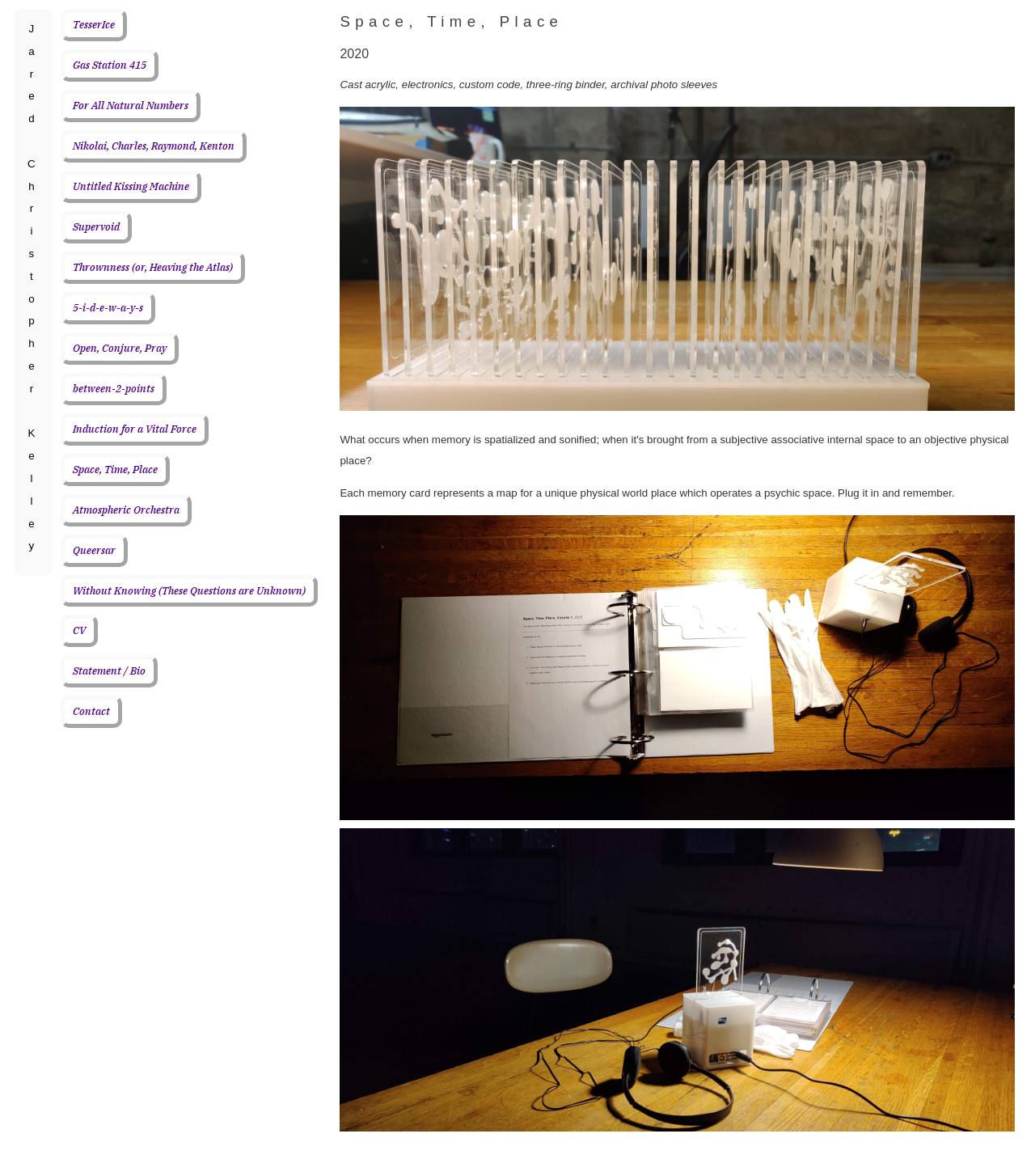Refer to the screenshot and answer the following question in detail:
What is the theme of the webpage?

The webpage has multiple links and images related to art projects, and the title 'Space, Time, Place' suggests that the theme of the webpage is art and space. The images and descriptions of the art projects also support this theme.